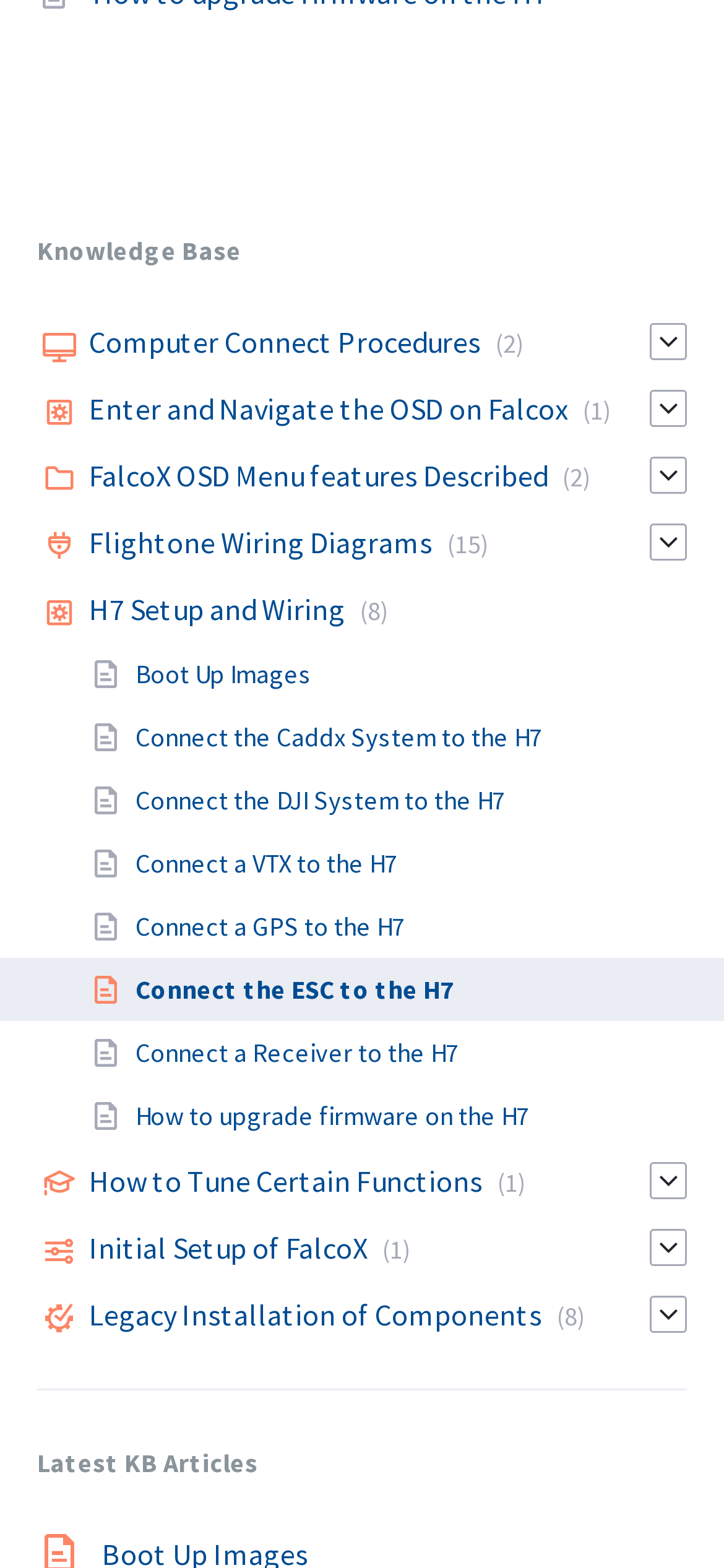Using the provided element description "Boot Up Images", determine the bounding box coordinates of the UI element.

[0.187, 0.419, 0.431, 0.44]